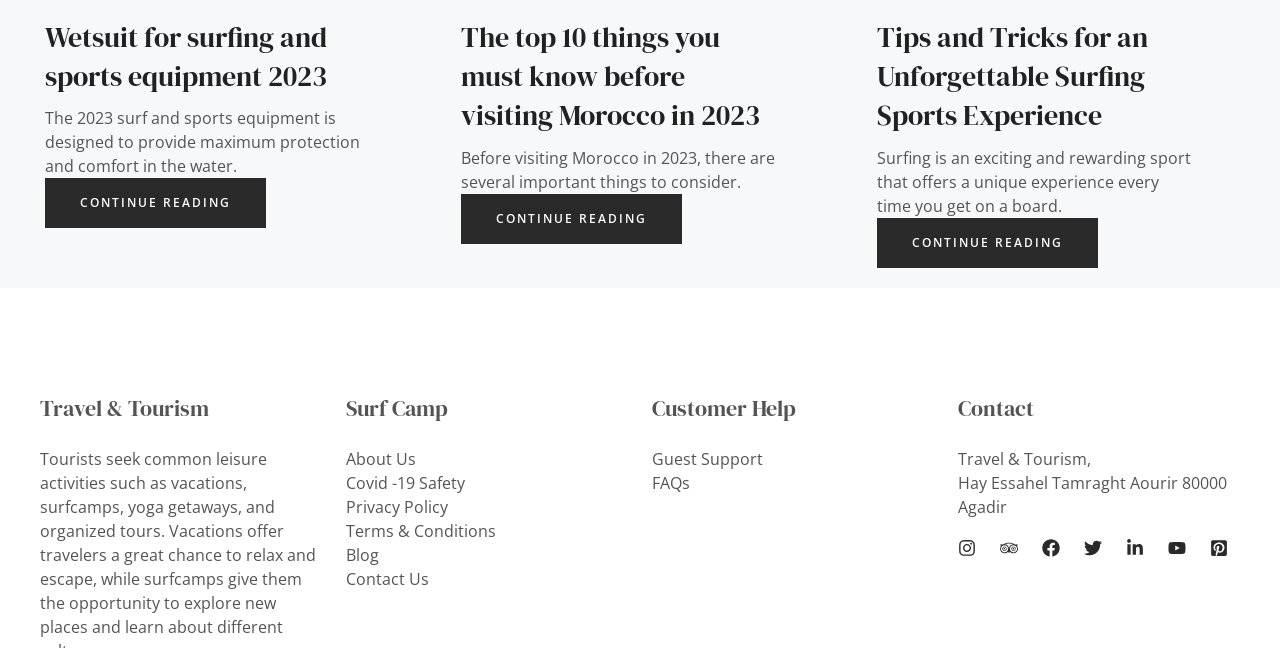What is the main topic of the webpage?
Answer the question based on the image using a single word or a brief phrase.

Travel and Tourism